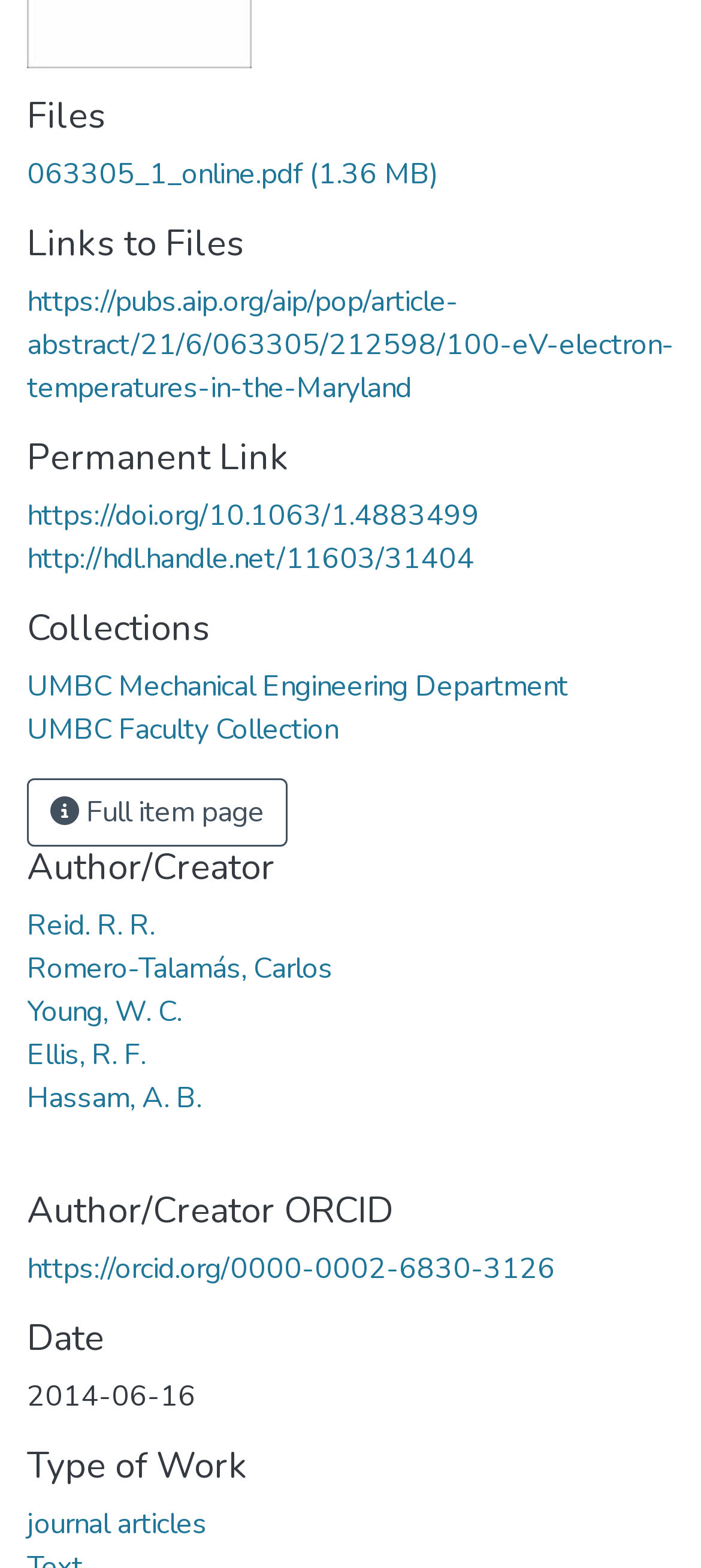Please identify the bounding box coordinates of the element's region that should be clicked to execute the following instruction: "view the author Reid. R. R.'s profile". The bounding box coordinates must be four float numbers between 0 and 1, i.e., [left, top, right, bottom].

[0.038, 0.578, 0.221, 0.603]